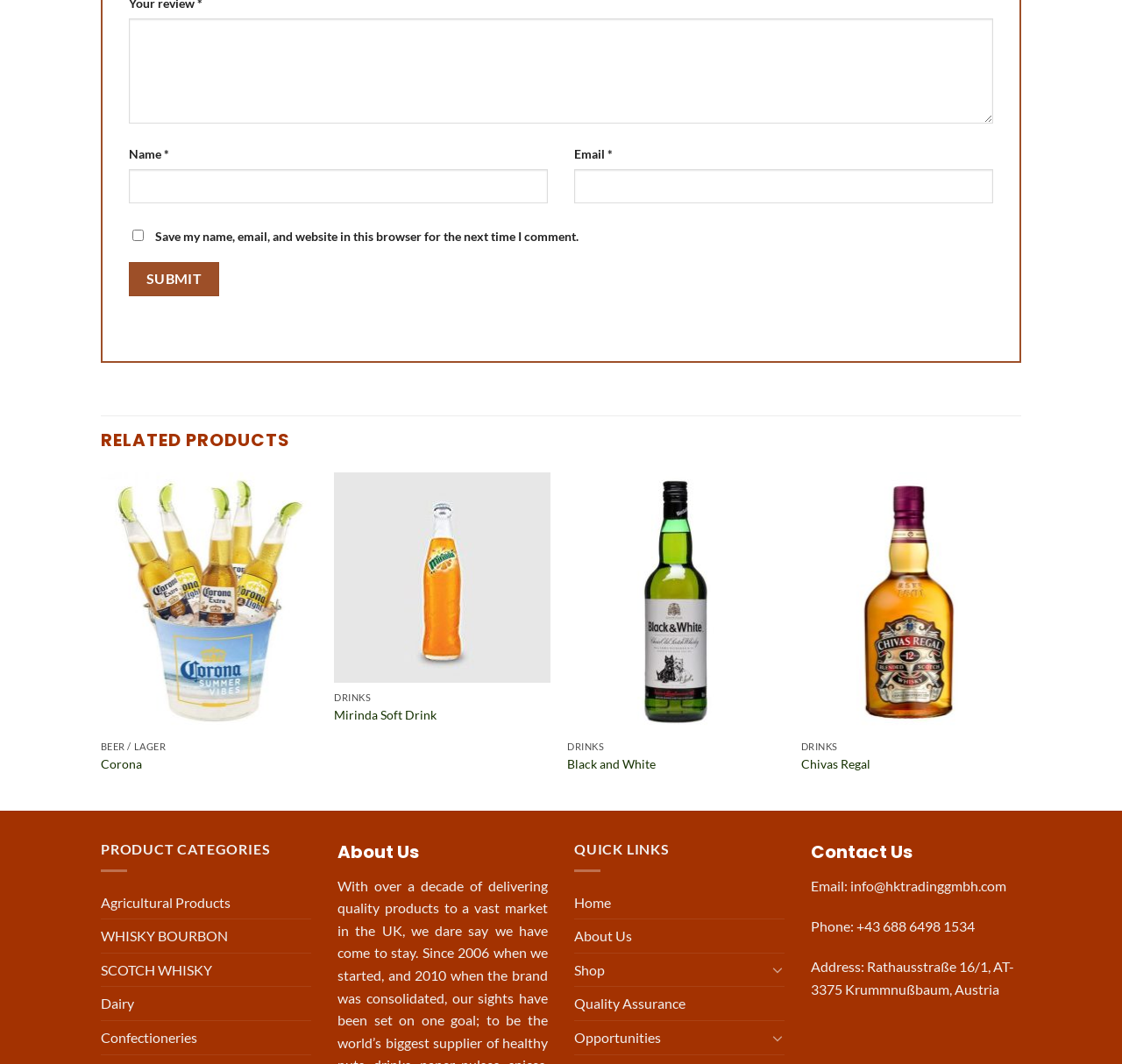What categories of products are available on the website?
Using the image, respond with a single word or phrase.

Agricultural Products, Whisky, etc.